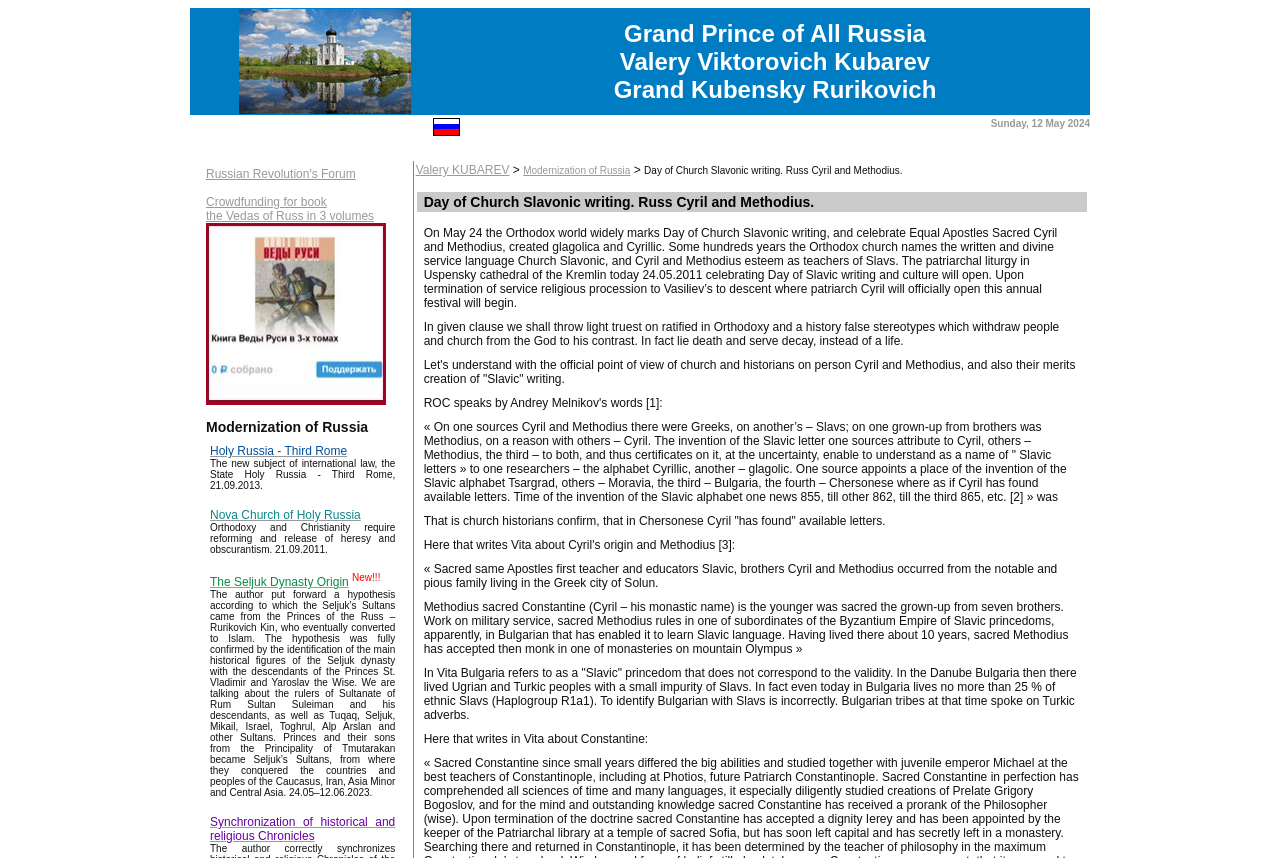What is the topic of the heading in the fourth LayoutTableRow?
Look at the image and construct a detailed response to the question.

In the fourth LayoutTableRow, there is a heading element with the text 'Modernization of Russia'. This heading is contained within a LayoutTableCell.